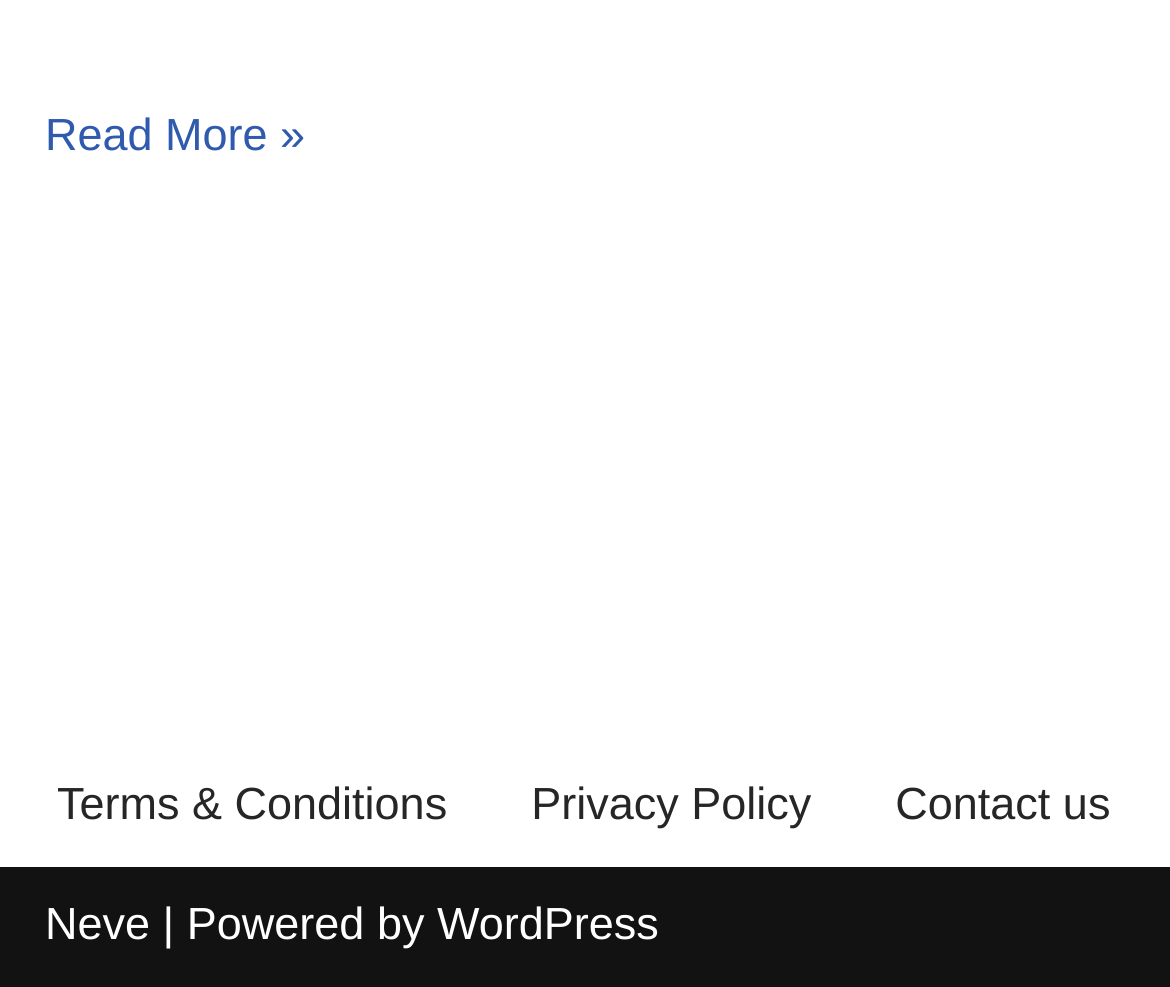How many links are in the footer menu?
Refer to the image and give a detailed response to the question.

The footer menu has three links: 'Terms & Conditions', 'Privacy Policy', and 'Contact us'. These links are located at the bottom of the page with bounding box coordinates of [0.049, 0.778, 0.382, 0.854], [0.454, 0.778, 0.693, 0.854], and [0.765, 0.778, 0.949, 0.854] respectively.